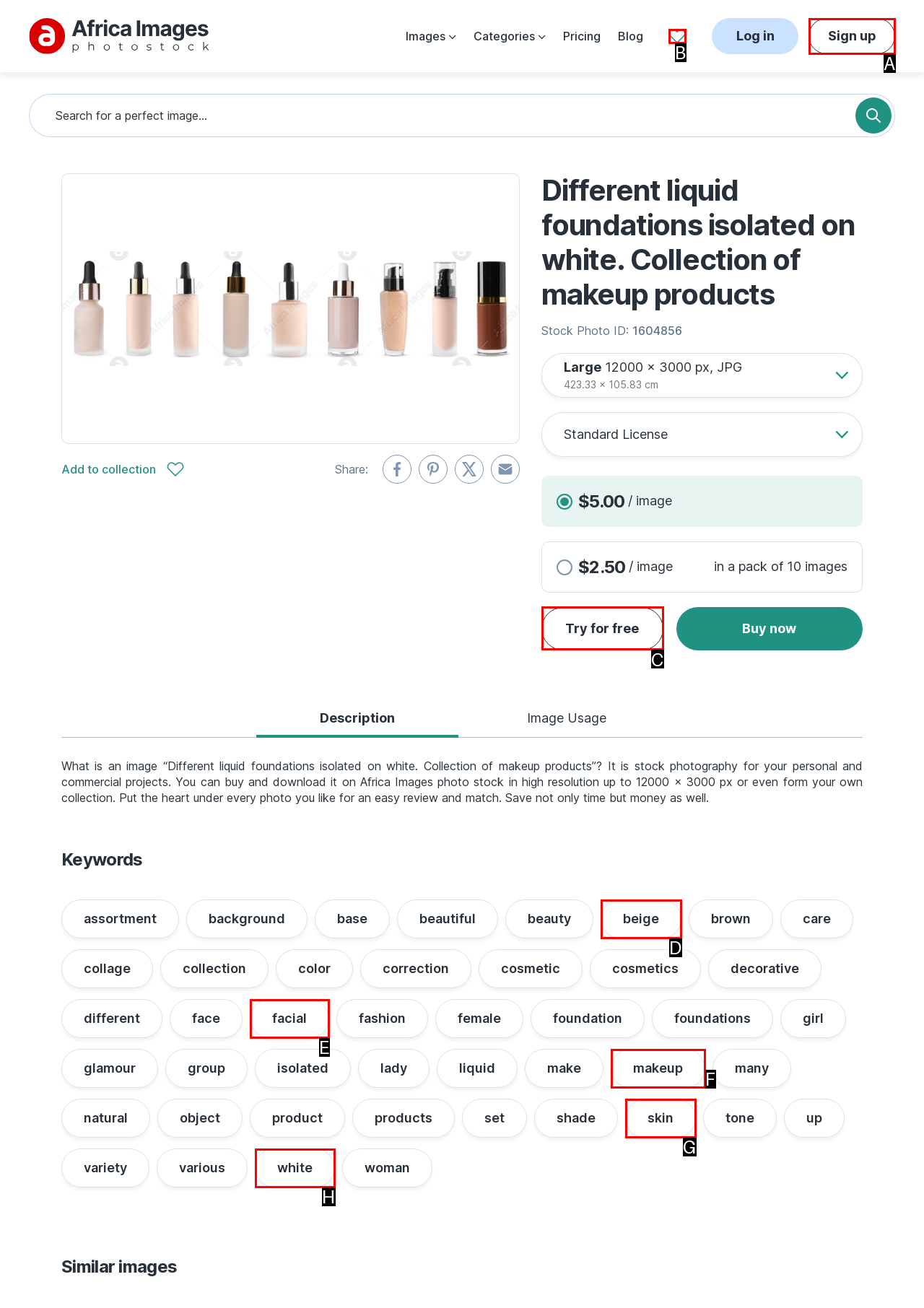Select the letter of the element you need to click to complete this task: View article about A Mixed Bag for Stocks, Yields Rise, and Yen Weakens
Answer using the letter from the specified choices.

None